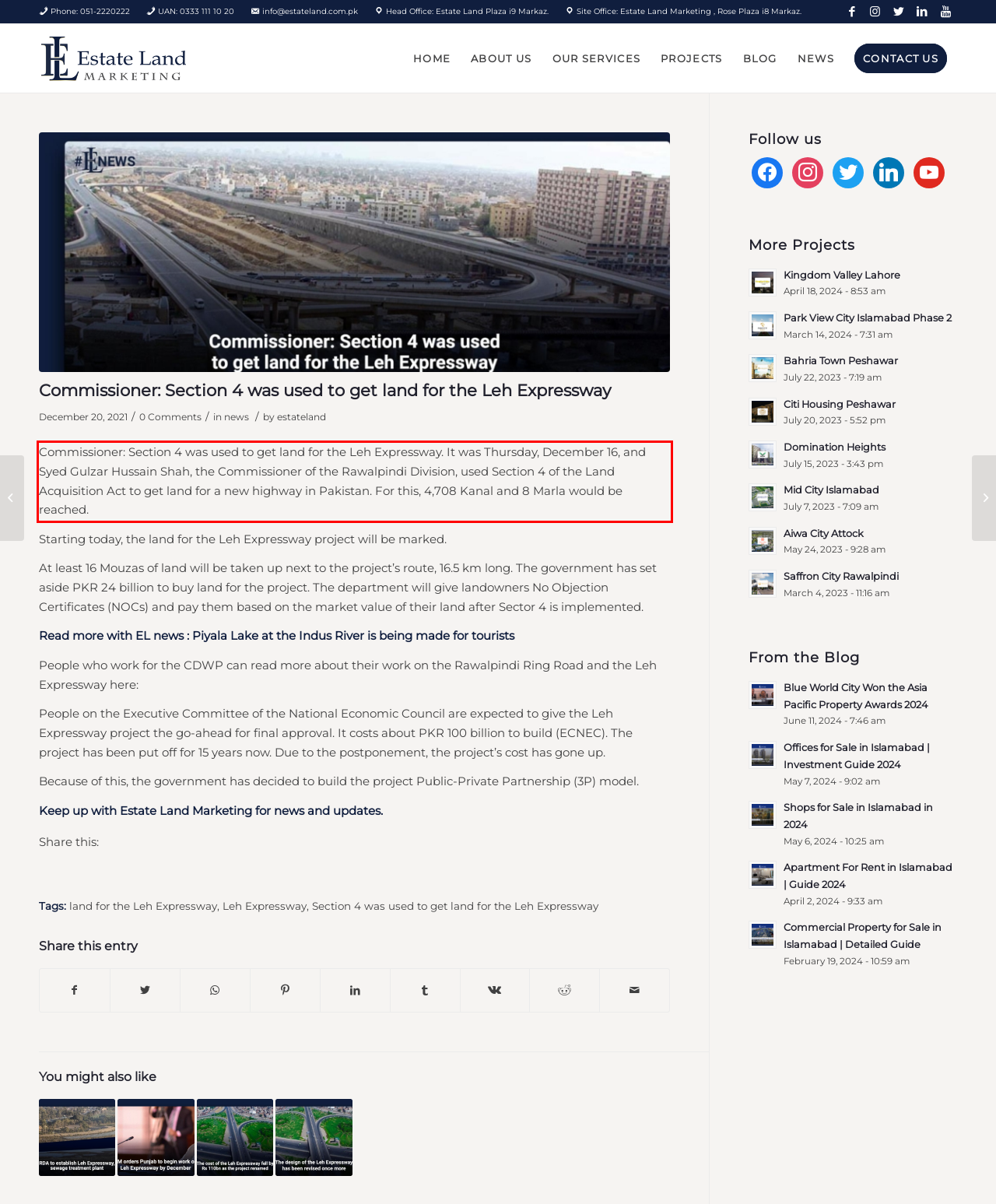From the provided screenshot, extract the text content that is enclosed within the red bounding box.

Commissioner: Section 4 was used to get land for the Leh Expressway. It was Thursday, December 16, and Syed Gulzar Hussain Shah, the Commissioner of the Rawalpindi Division, used Section 4 of the Land Acquisition Act to get land for a new highway in Pakistan. For this, 4,708 Kanal and 8 Marla would be reached.